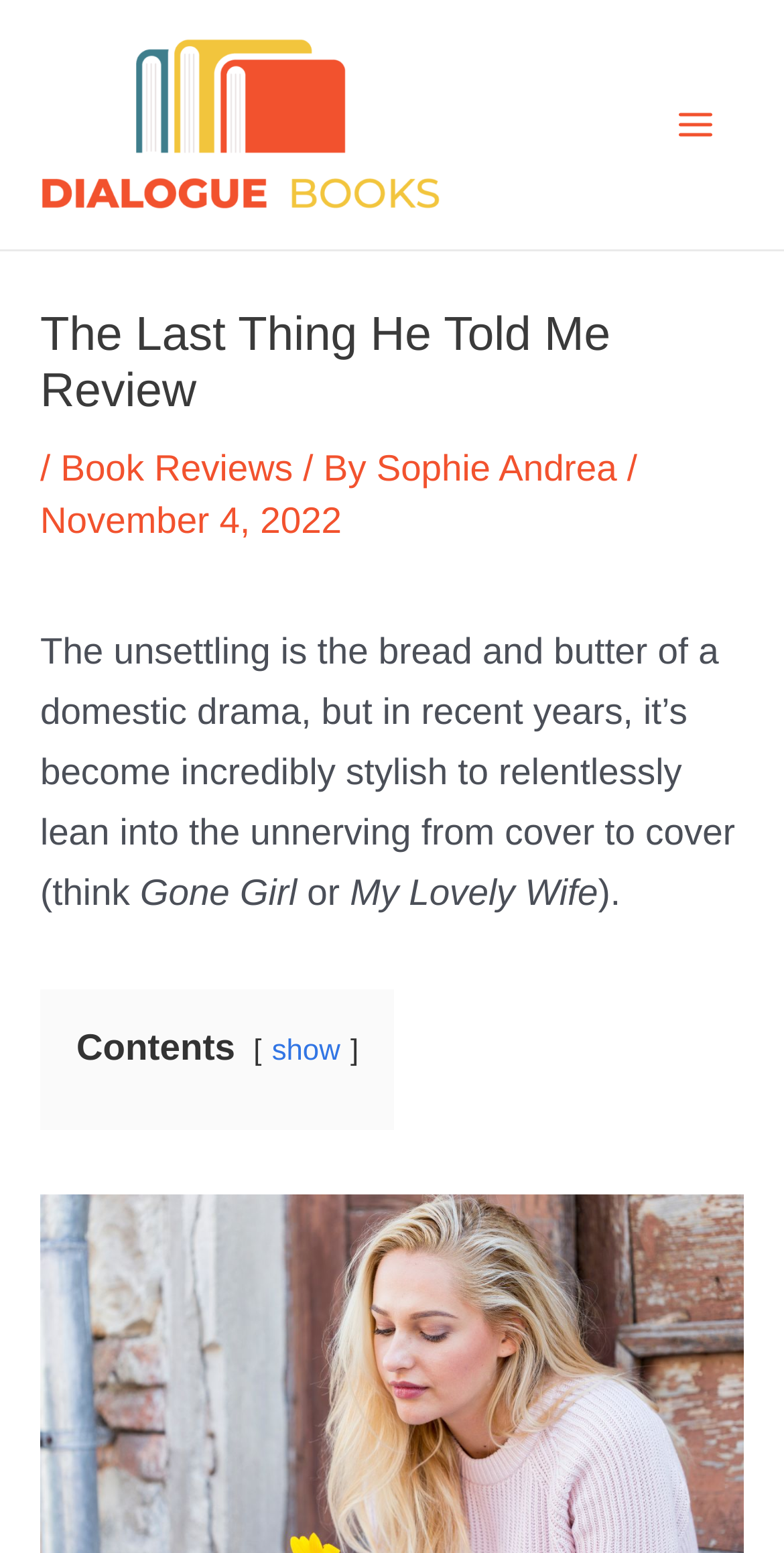Offer a thorough description of the webpage.

The webpage is a book review page, specifically for "The Last Thing He Told Me". At the top left corner, there is a logo of "Dialogue Books" with a link to the main page. Next to the logo, there is a main menu button. 

Below the logo, there is a header section that spans the entire width of the page. The header contains the title of the review, "The Last Thing He Told Me Review", followed by a separator and the category "Book Reviews" with a link. The author's name, "Sophie Andrea", is also mentioned in the header, along with the date of the review, "November 4, 2022".

The main content of the review starts below the header. The text begins by discussing the trend of domestic dramas and mentions examples such as "Gone Girl" and "My Lovely Wife". The review continues with a detailed analysis of the book.

On the right side of the page, there is a table of contents with a "show" link. The table of contents is not fully expanded, but it suggests that the review is divided into sections that can be accessed by clicking on the "show" link.